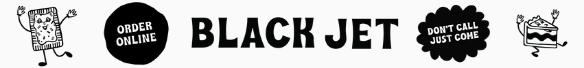Please answer the following question using a single word or phrase: 
What is the color of the bubble?

Black